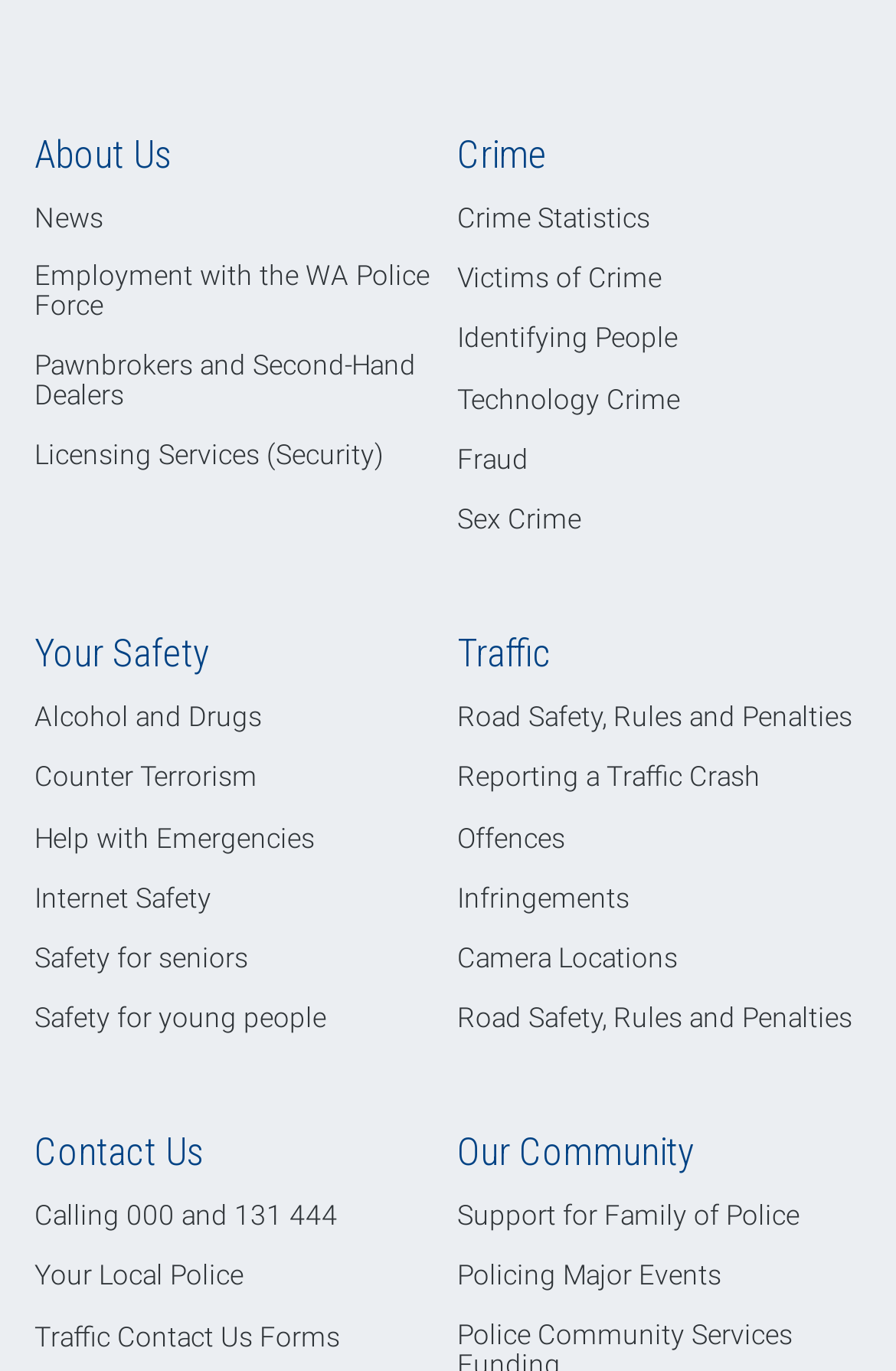Please find the bounding box coordinates of the element's region to be clicked to carry out this instruction: "Click on About Us".

[0.038, 0.096, 0.192, 0.129]